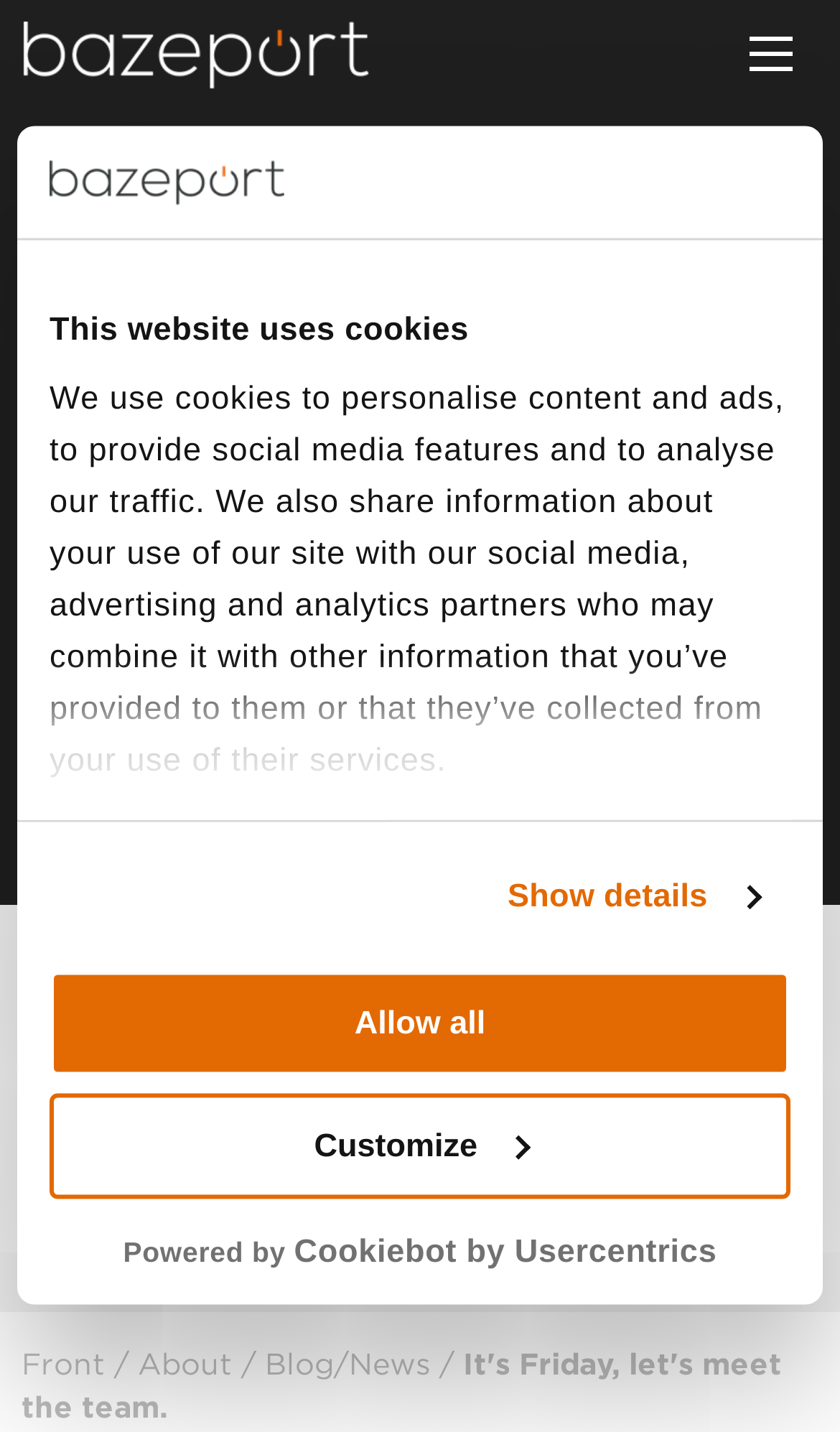Respond to the question below with a concise word or phrase:
What is the current section of the webpage?

About